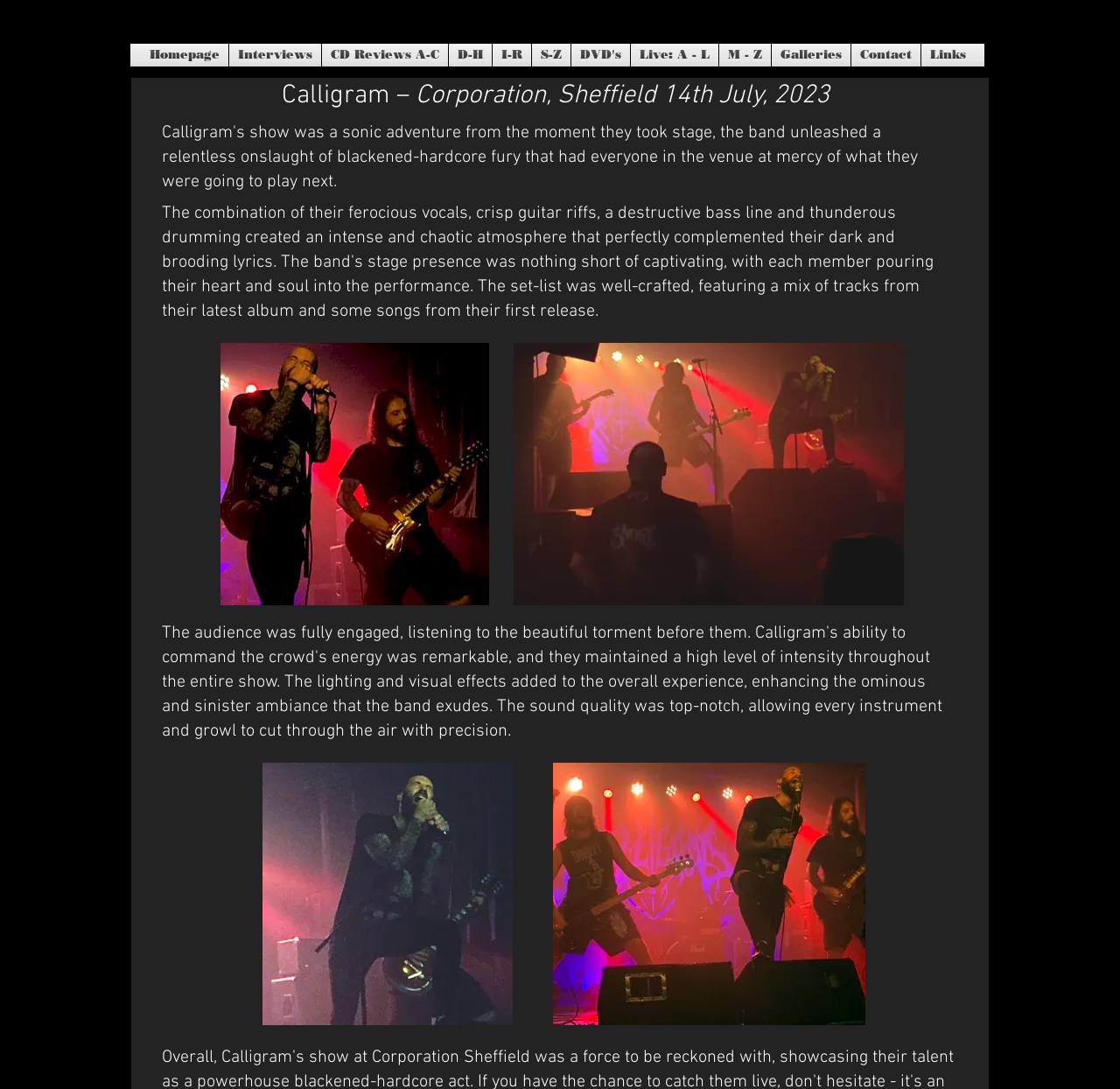Locate the bounding box of the UI element described in the following text: "S-Z".

[0.475, 0.04, 0.509, 0.061]